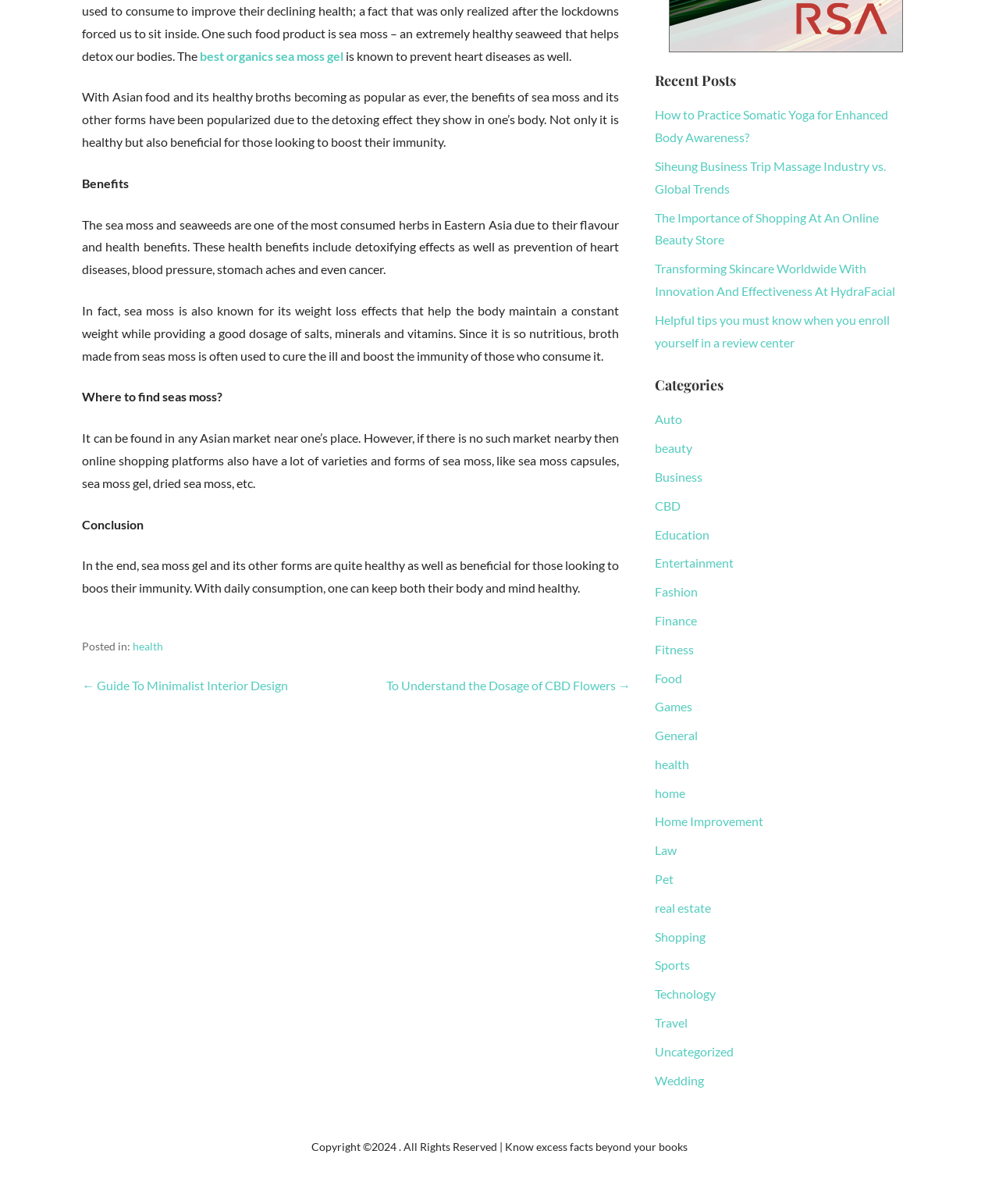Please answer the following question using a single word or phrase: 
Where can I find sea moss?

Asian market or online